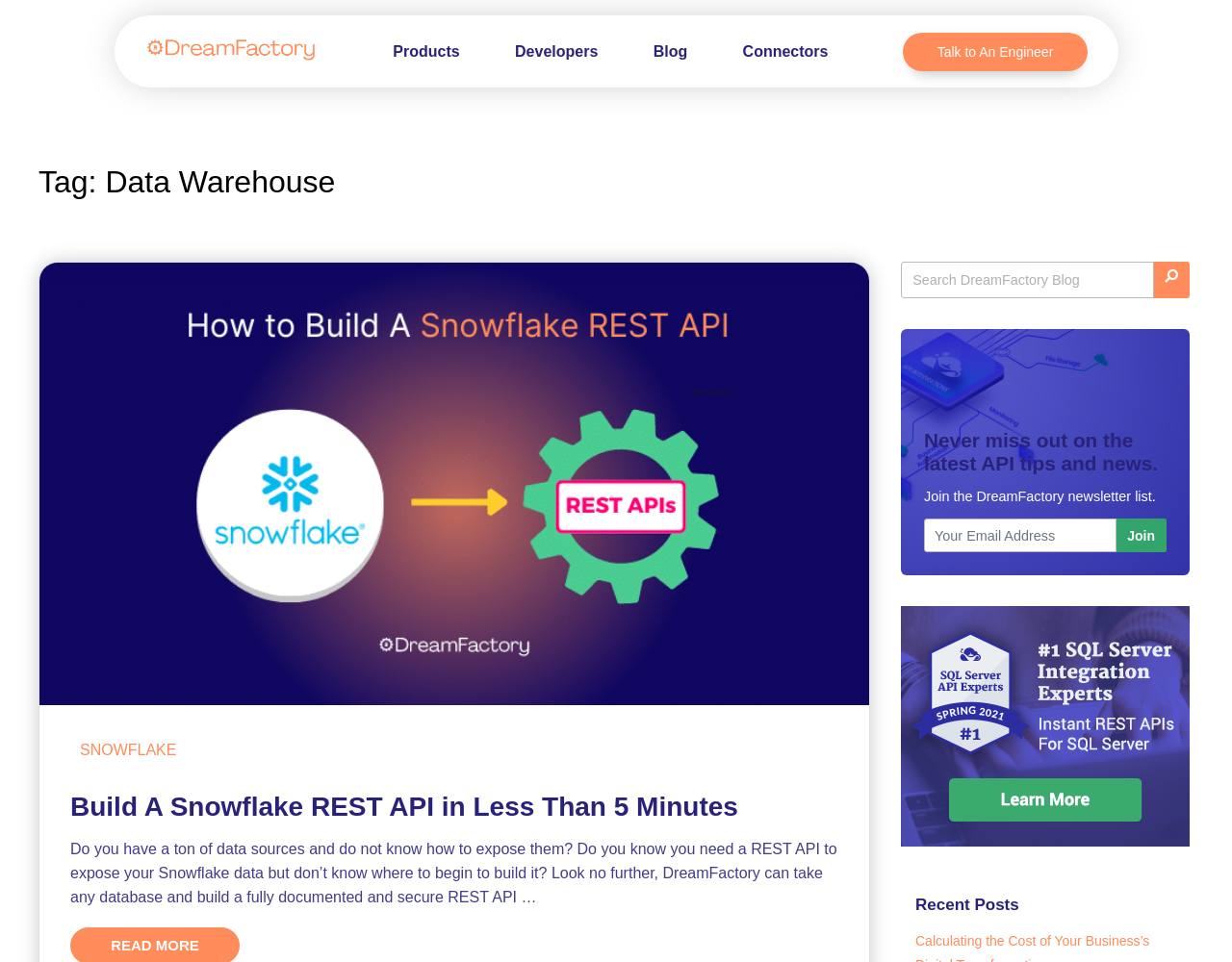Determine the bounding box coordinates of the UI element described by: "Connectors".

[0.603, 0.045, 0.672, 0.063]